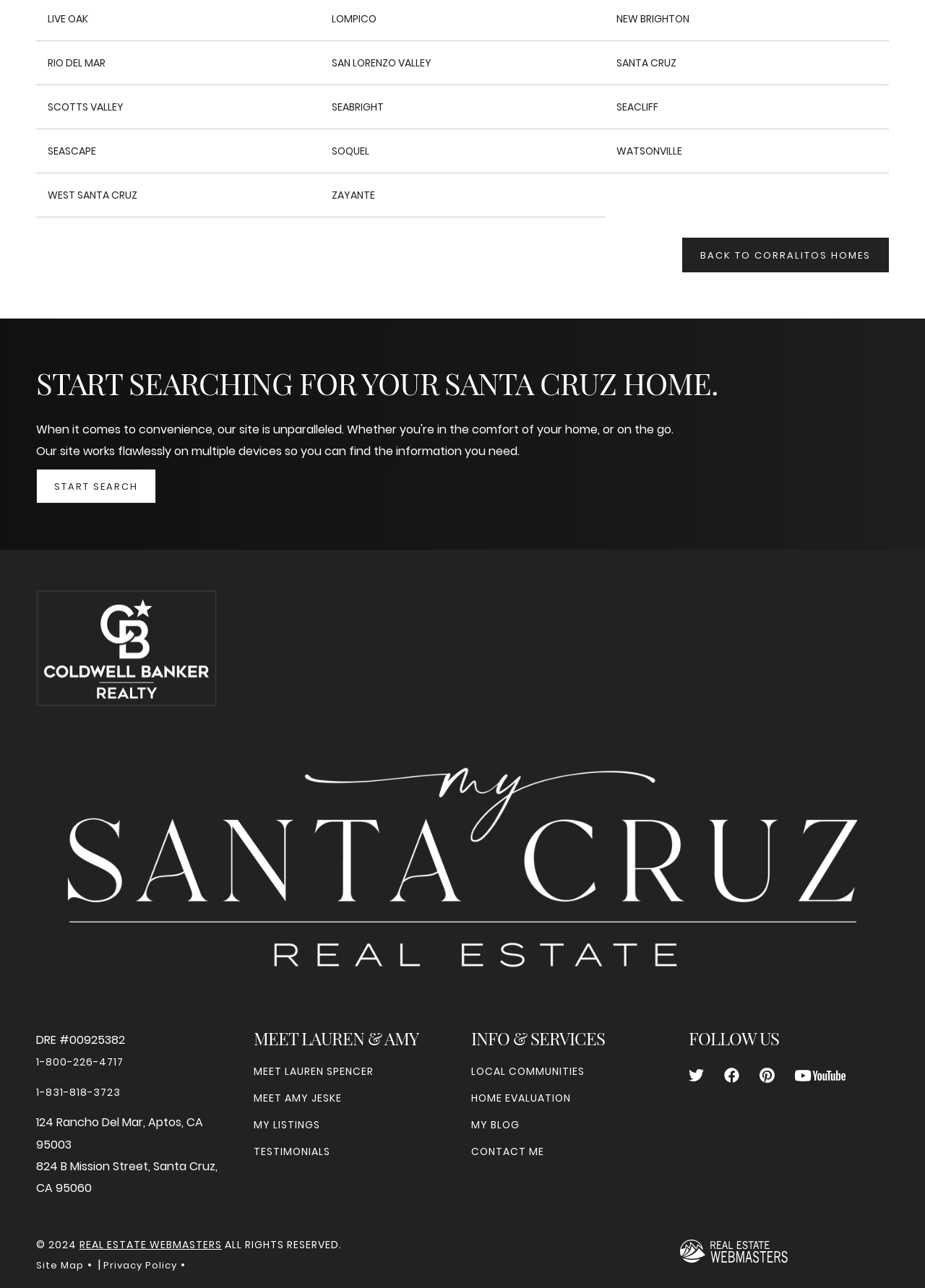Provide a short answer to the following question with just one word or phrase: What is the purpose of the 'START SEARCH' button?

To search for homes